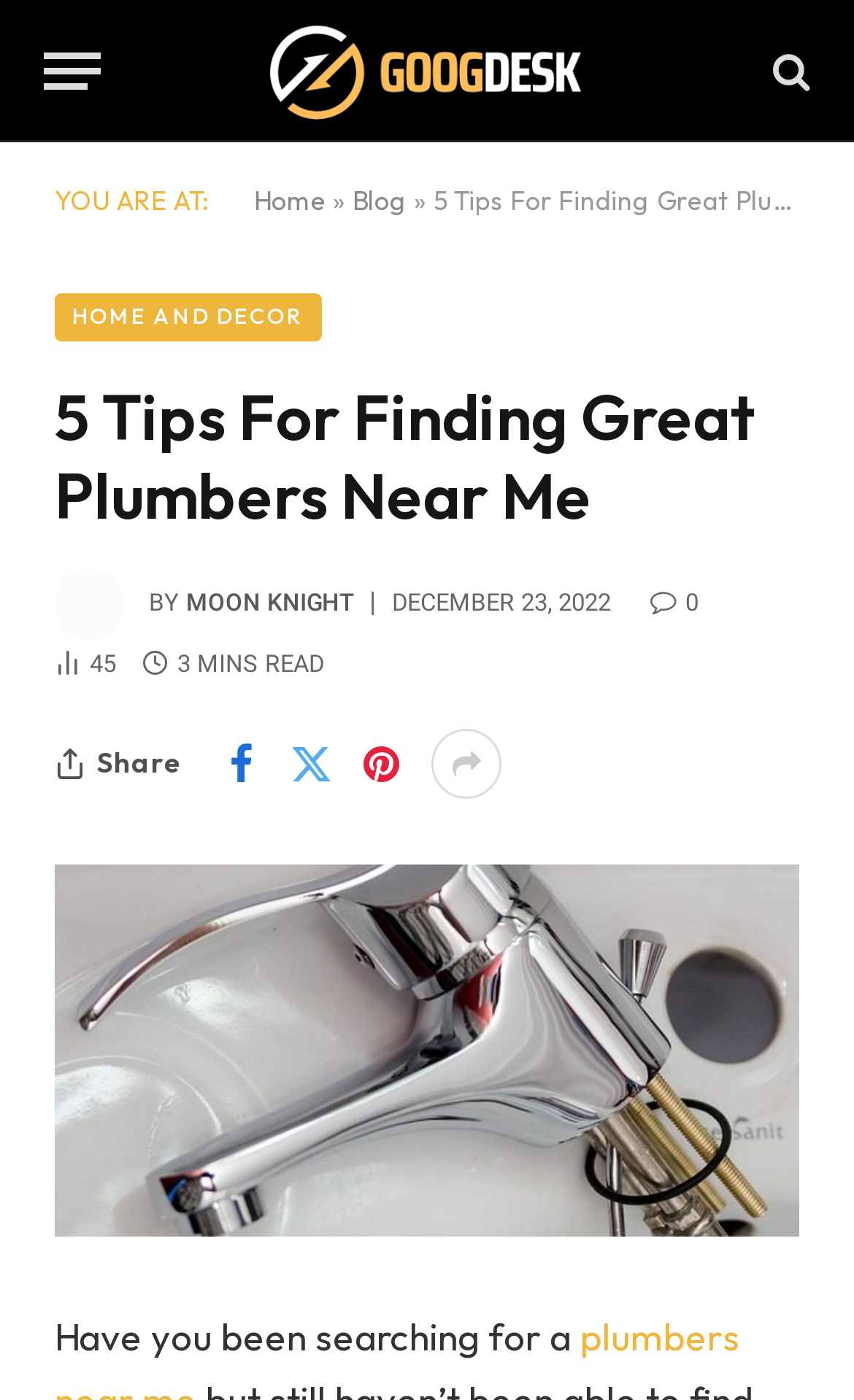How many article views are there?
Examine the image and provide an in-depth answer to the question.

I found the number of article views by looking at the '45 Article Views' text, which indicates that there are 45 views of the article.